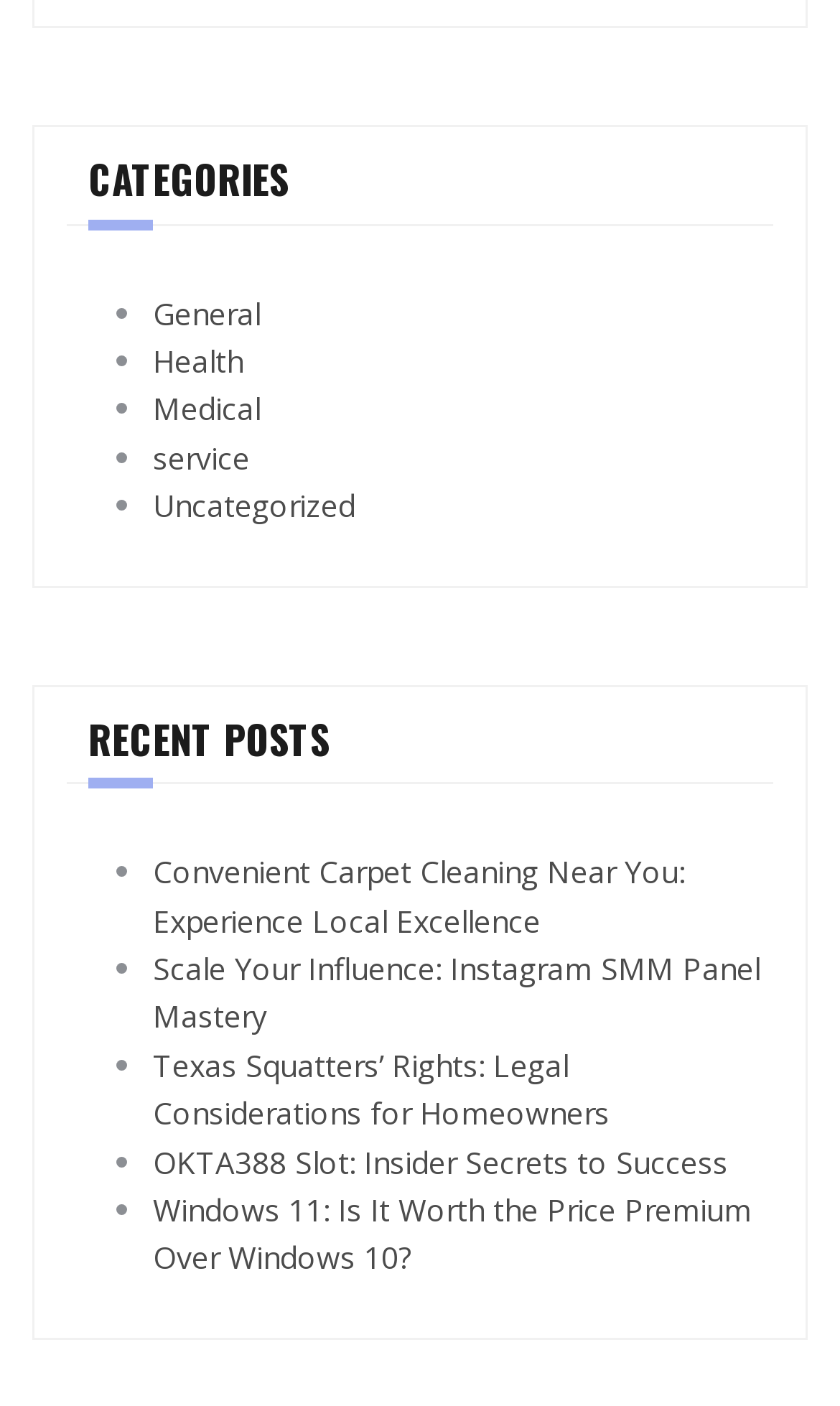Find the bounding box coordinates for the UI element whose description is: "General". The coordinates should be four float numbers between 0 and 1, in the format [left, top, right, bottom].

[0.182, 0.208, 0.31, 0.237]